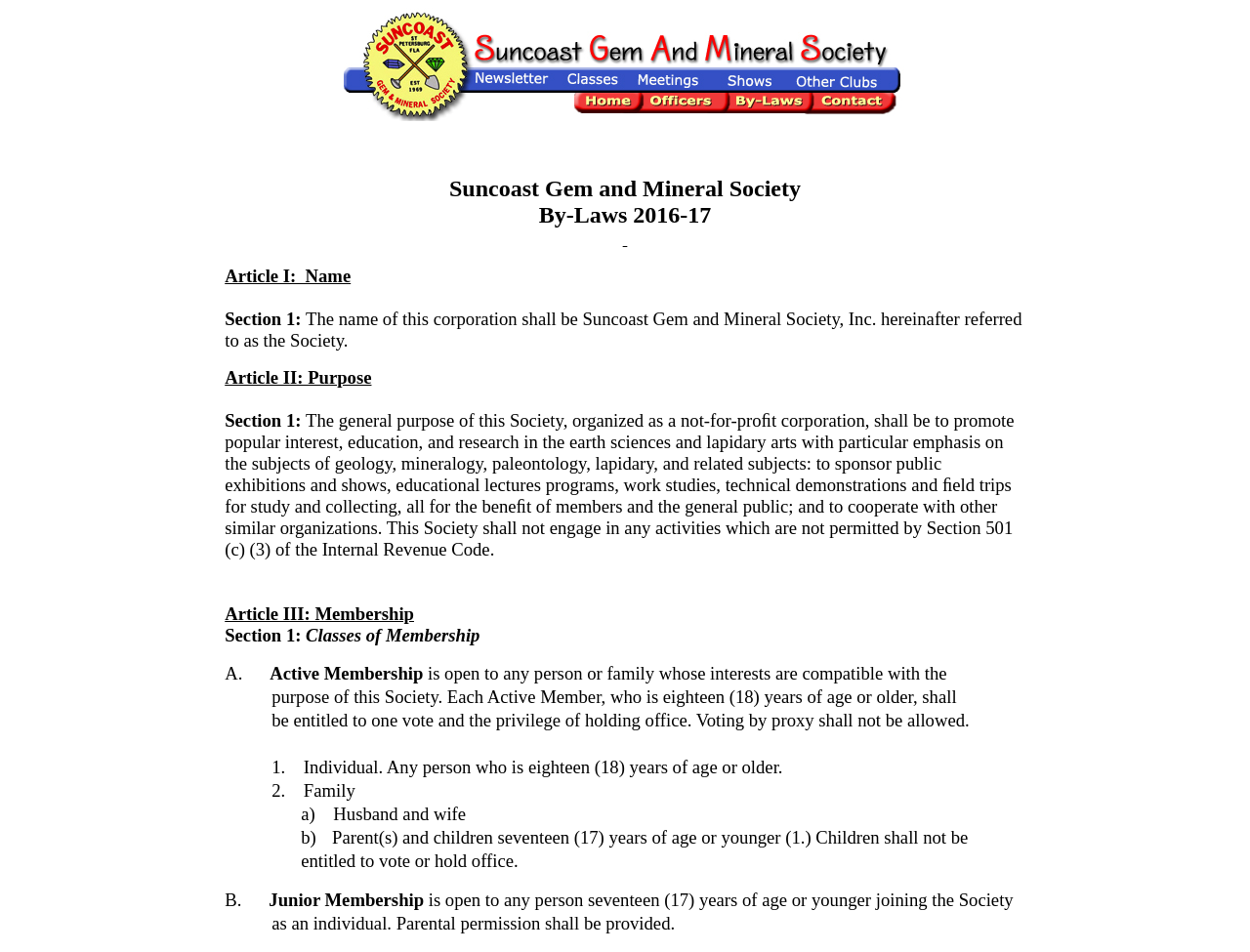Summarize the webpage with a detailed and informative caption.

The webpage is about the bylaws of the Suncoast Gem and Mineral Society, Inc. At the top, there is a table with multiple rows and columns, containing links to different sections of the bylaws. Below the table, there are several sections of text, each with a heading and a description. 

The first section is "Article I: Name" and it states that the name of the corporation shall be Suncoast Gem and Mineral Society, Inc. The second section is "Article II: Purpose" and it describes the general purpose of the society, which is to promote popular interest, education, and research in the earth sciences and lapidary arts.

The third section is "Article III: Membership" and it outlines the different classes of membership, including Active Membership and Junior Membership. Active Membership is open to any person or family whose interests are compatible with the purpose of the society, and each Active Member is entitled to one vote and the privilege of holding office. Junior Membership is open to any person seventeen years of age or younger joining the society as an individual, with parental permission.

Throughout the webpage, there are multiple links to different sections of the bylaws, allowing users to easily navigate and access specific information.